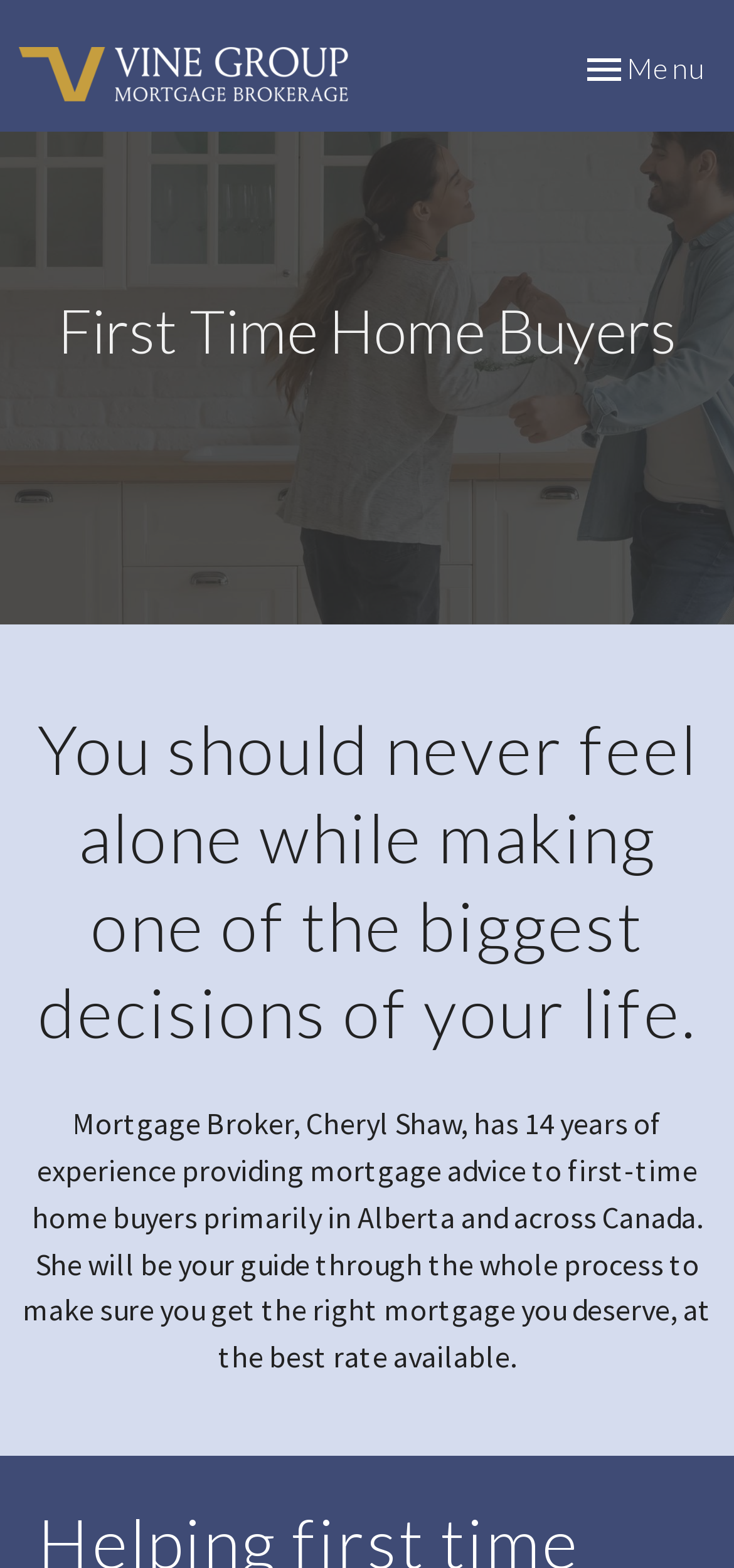Respond with a single word or phrase to the following question:
What is the goal of the mortgage broker for the client?

Get the right mortgage